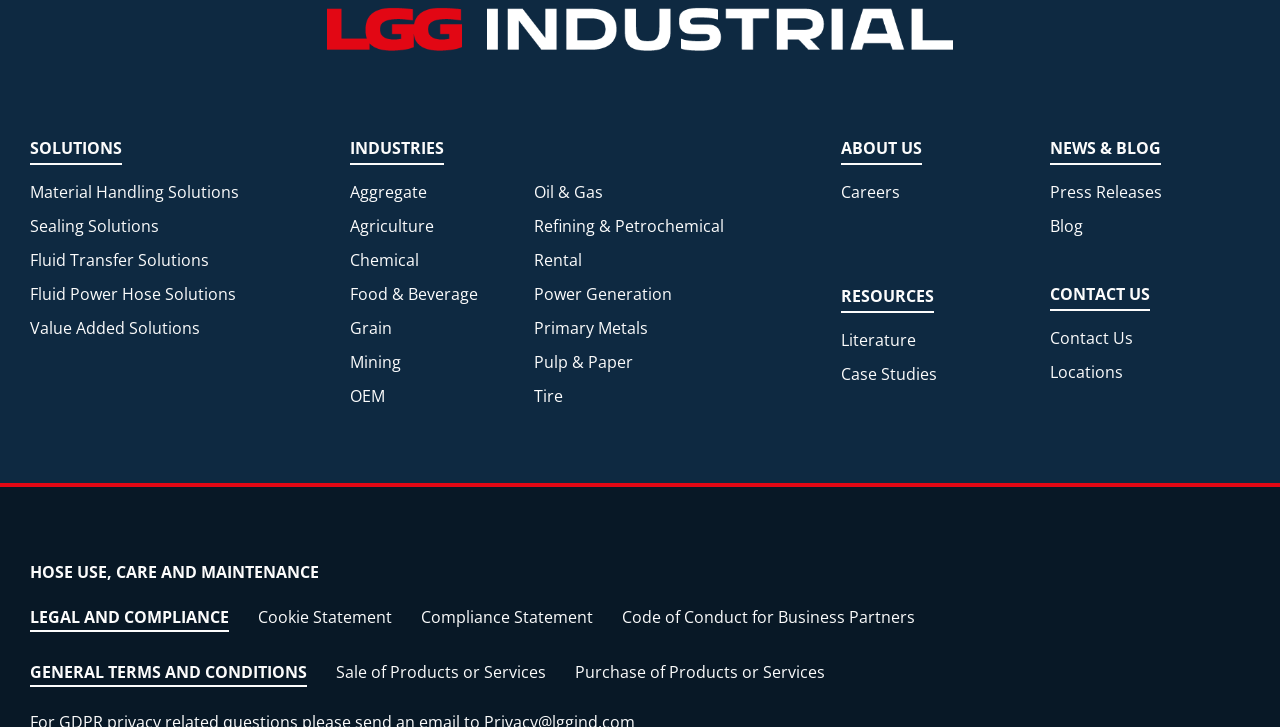Please identify the coordinates of the bounding box that should be clicked to fulfill this instruction: "View Food & Beverage industry solutions".

[0.273, 0.381, 0.373, 0.428]